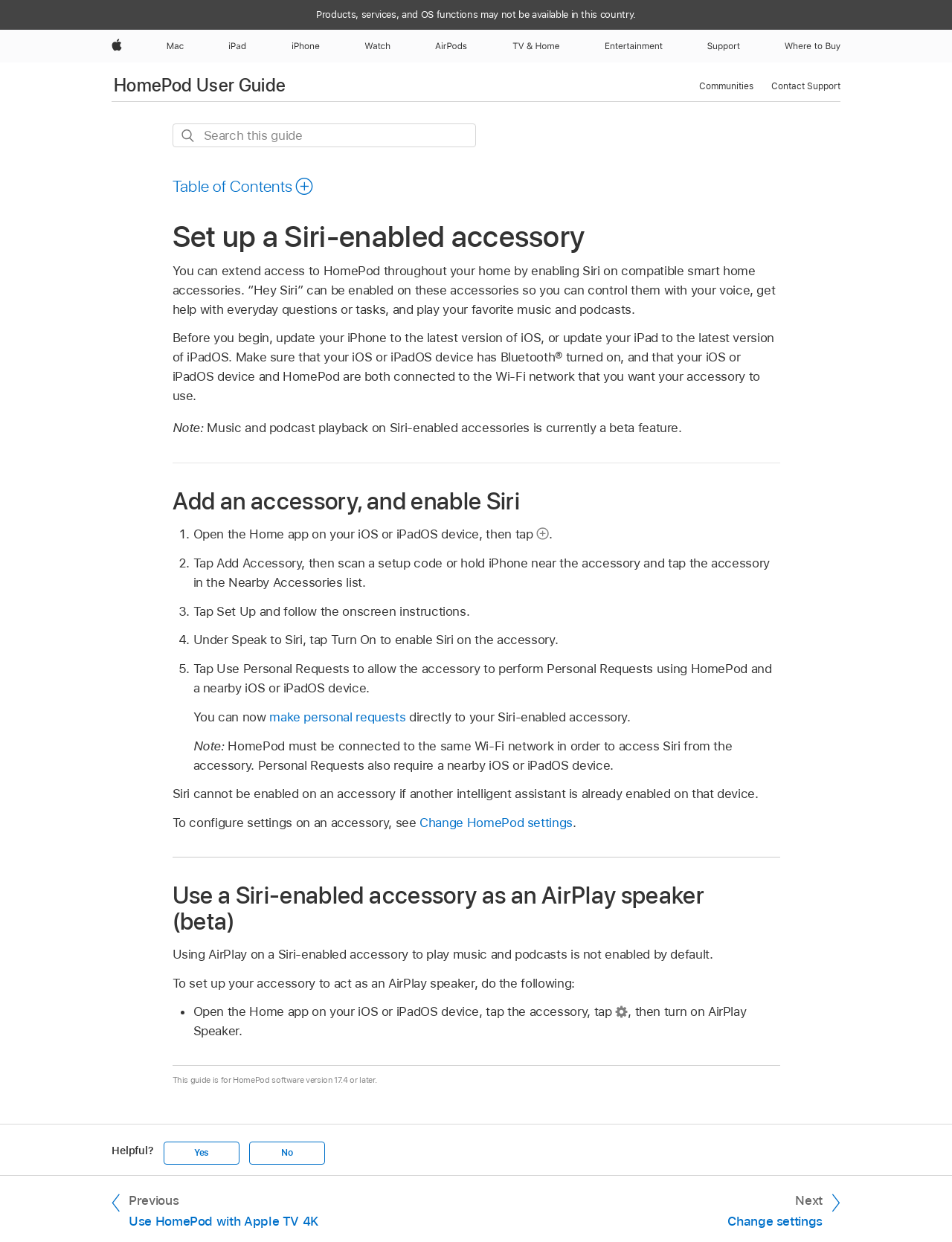Identify the bounding box coordinates for the region of the element that should be clicked to carry out the instruction: "Click Change HomePod settings". The bounding box coordinates should be four float numbers between 0 and 1, i.e., [left, top, right, bottom].

[0.441, 0.656, 0.602, 0.668]